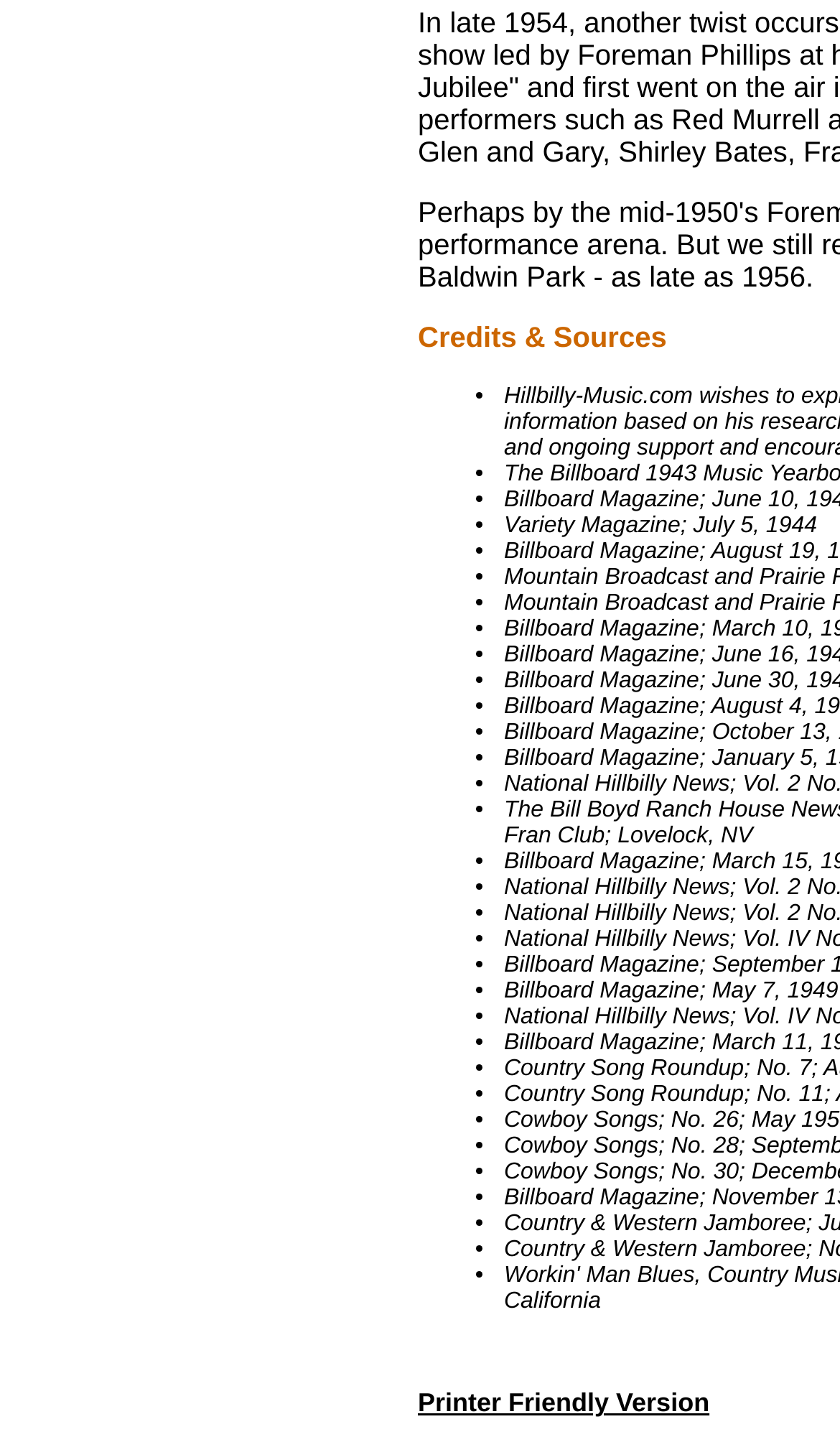What is the purpose of the link at the bottom?
Please give a detailed and elaborate answer to the question.

The link at the bottom of the webpage has the text 'Printer Friendly Version', which suggests that it allows users to access a version of the webpage that is optimized for printing.